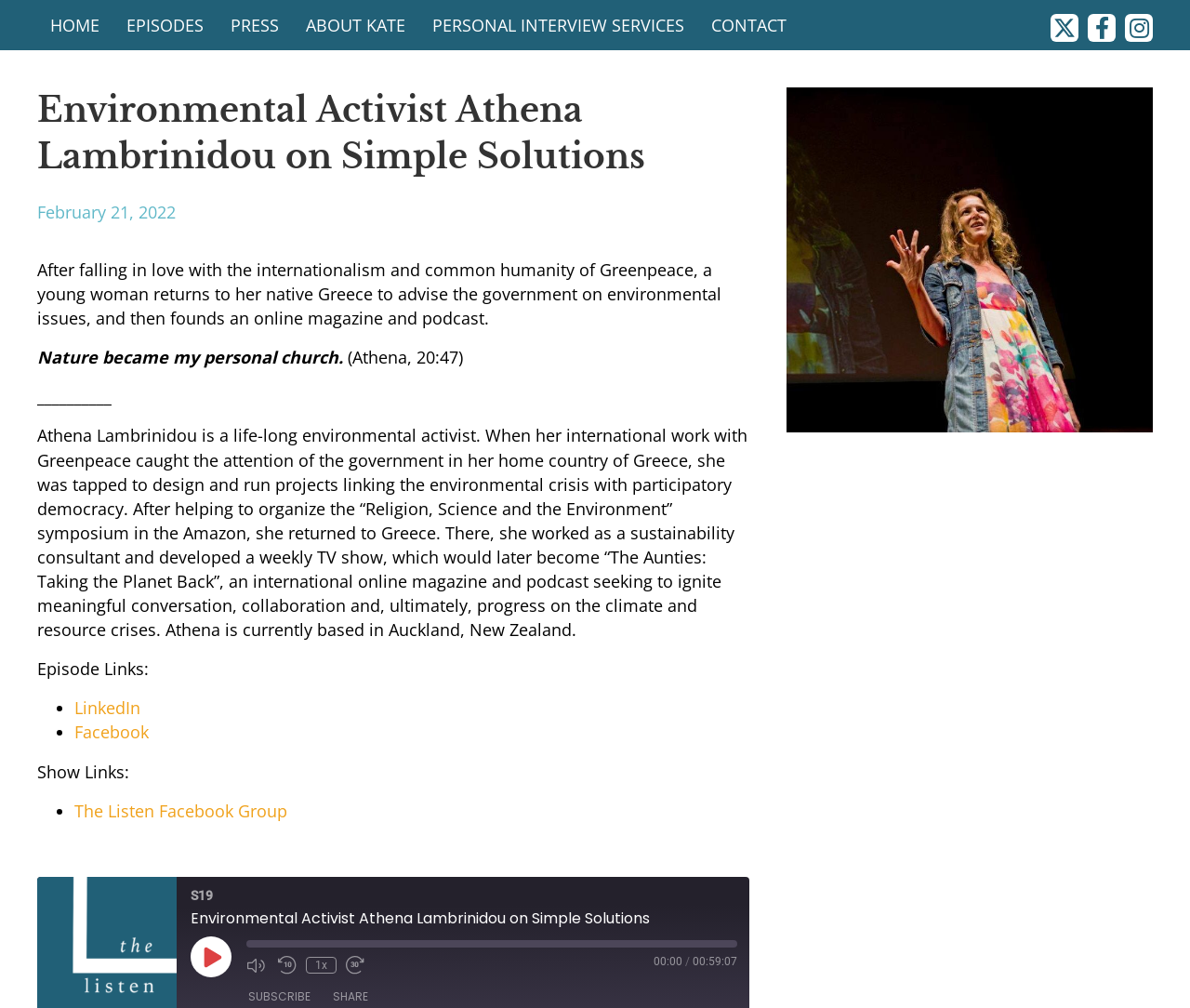Determine the bounding box coordinates of the clickable region to carry out the instruction: "Play the episode".

[0.16, 0.929, 0.195, 0.97]